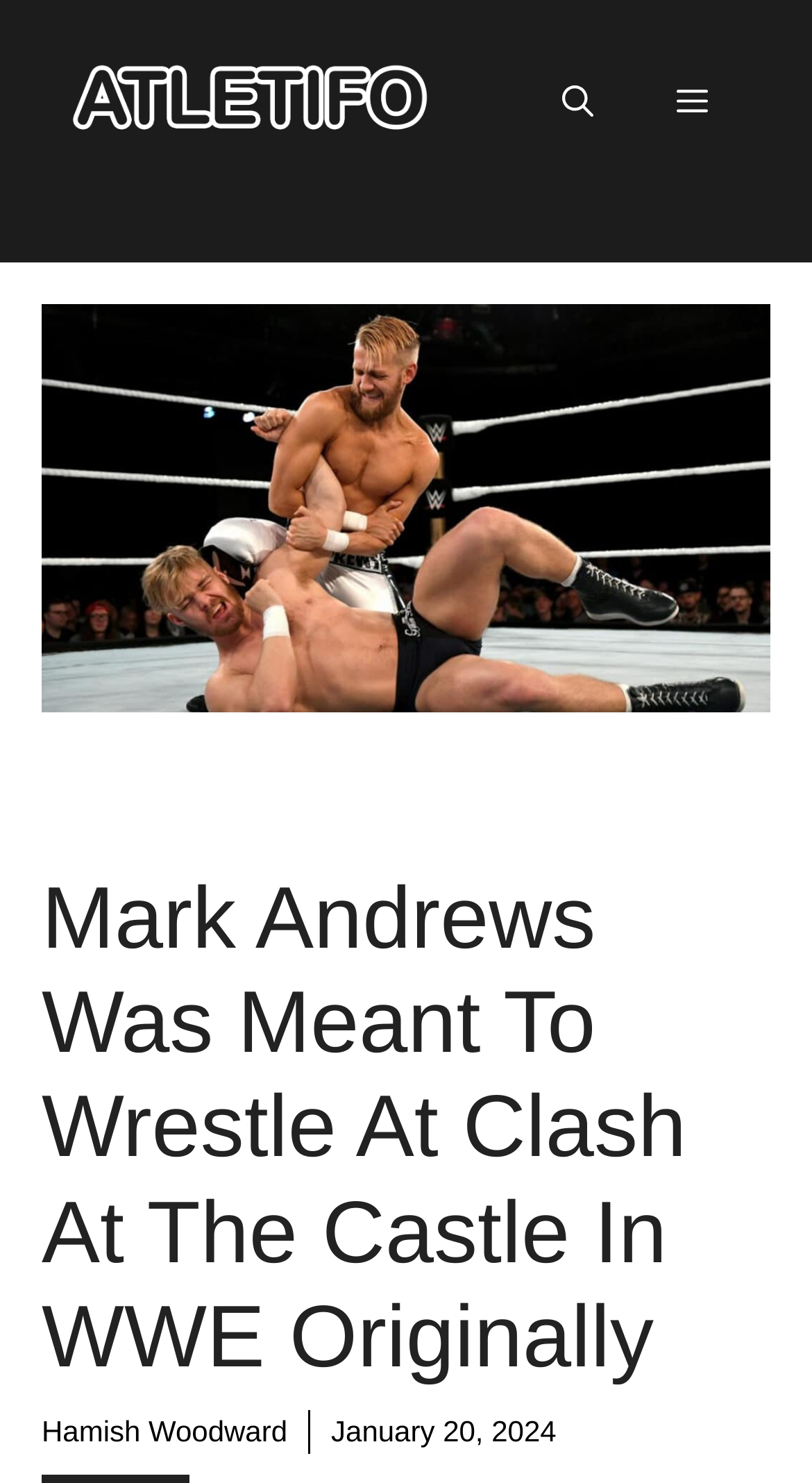Respond with a single word or short phrase to the following question: 
What is the purpose of the button at the top right corner?

Menu